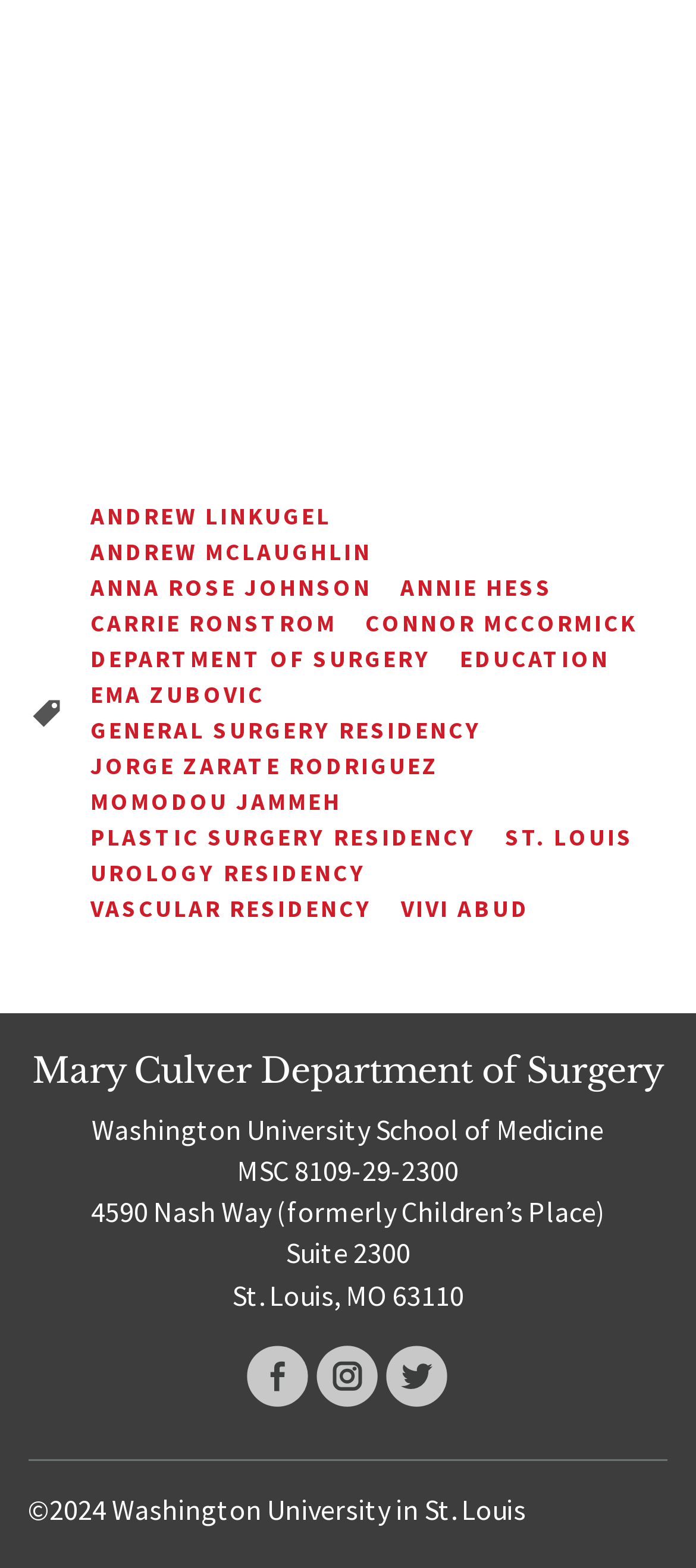Determine the bounding box coordinates for the region that must be clicked to execute the following instruction: "View The Manor Basket Range Wedding".

None